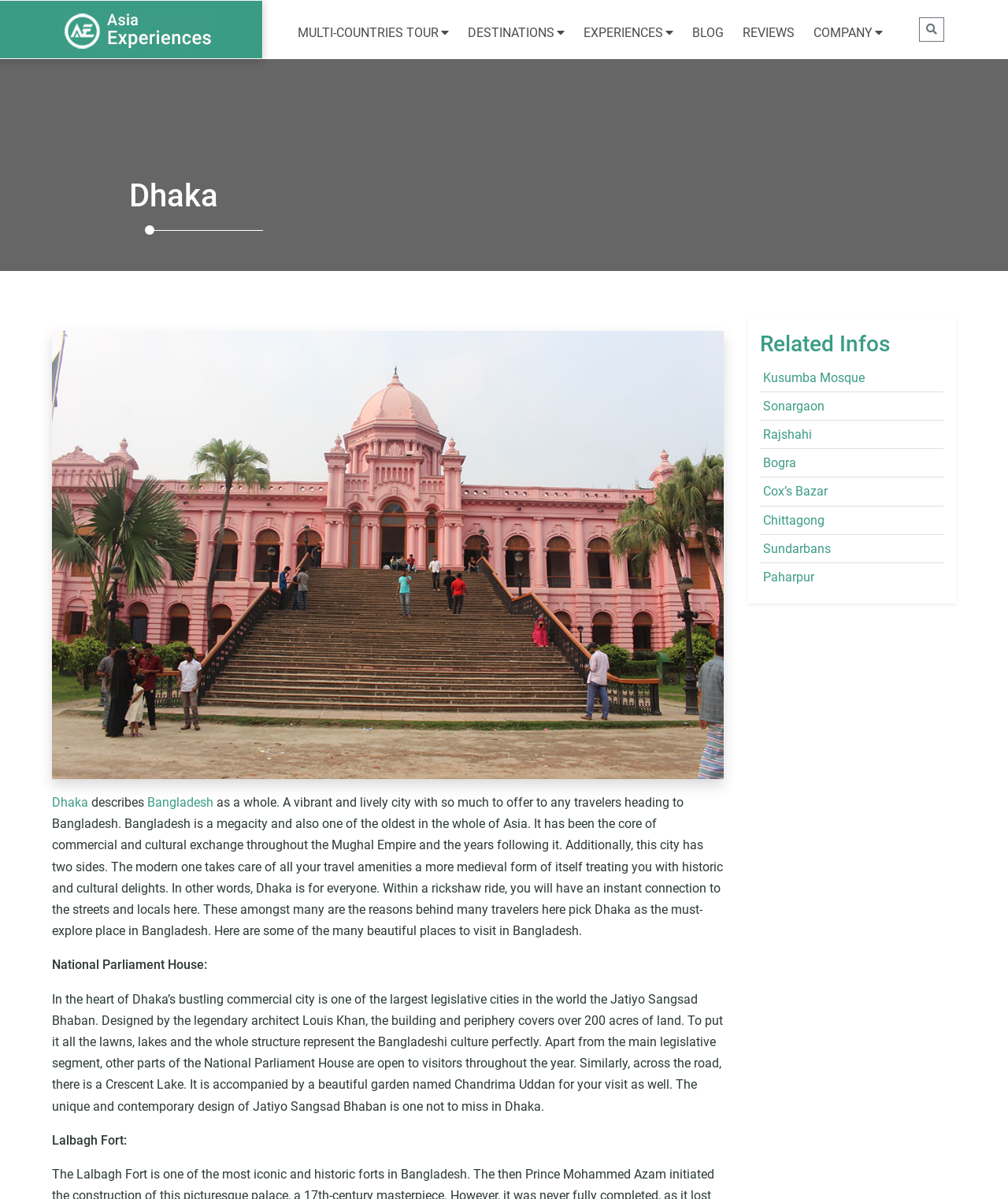Answer the question with a brief word or phrase:
What is the name of the lake mentioned in the text?

Crescent Lake